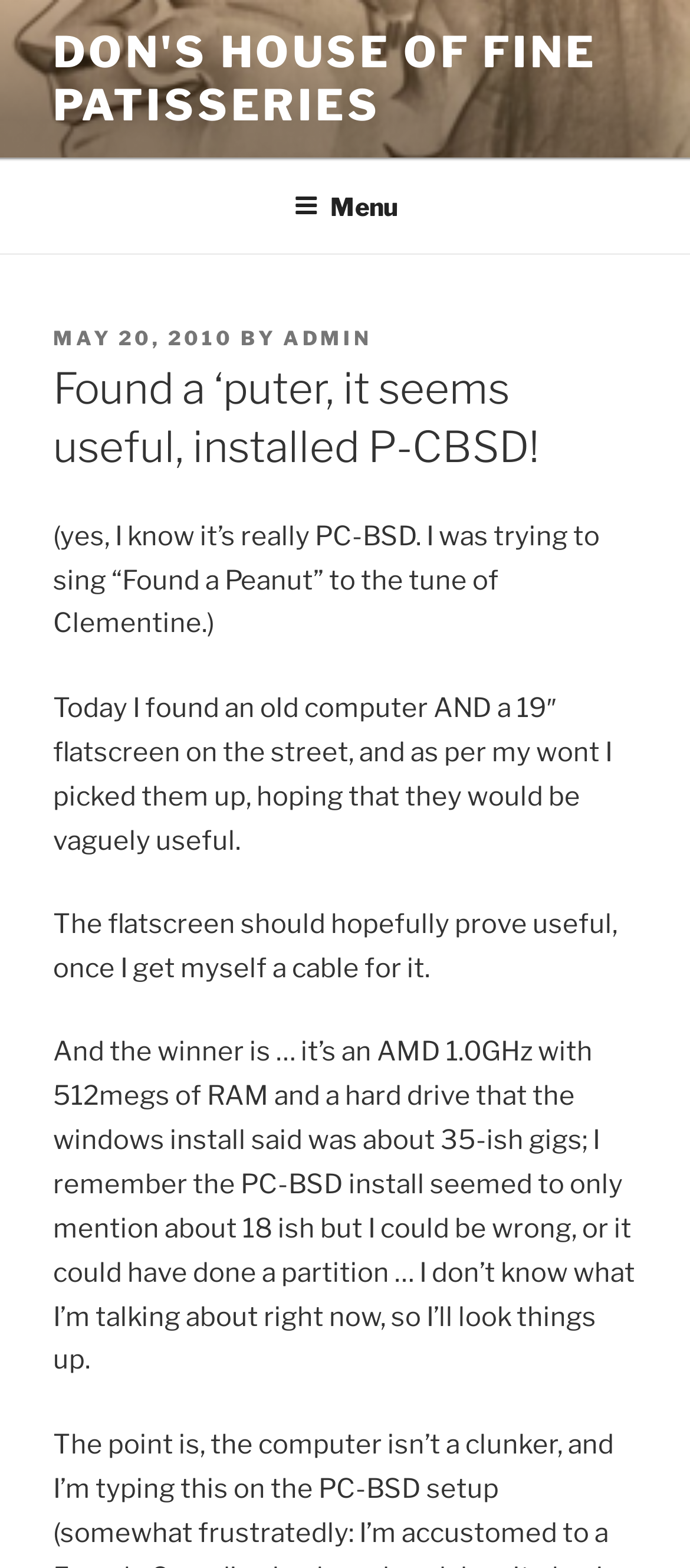Identify the bounding box of the UI component described as: "Home".

None